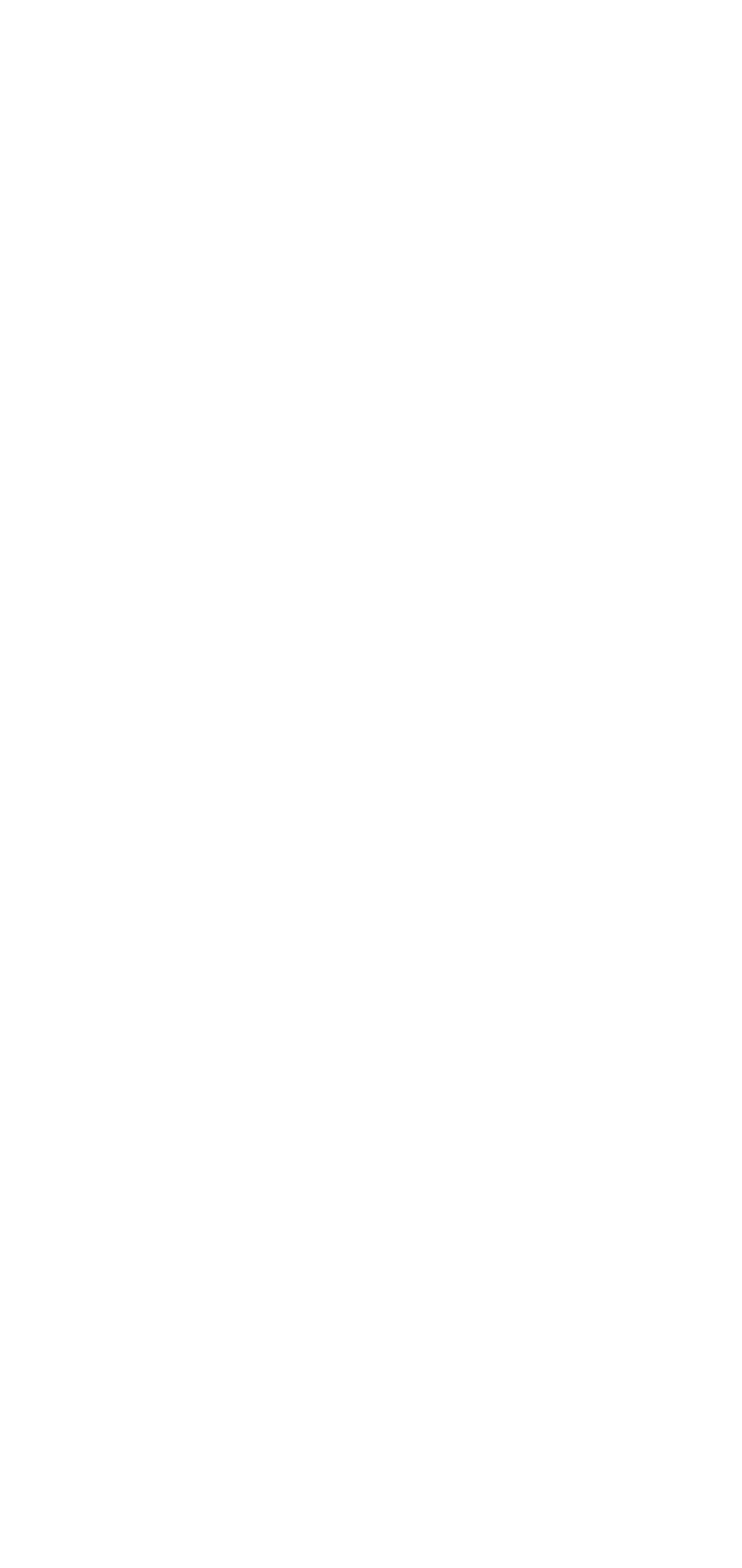Please identify the bounding box coordinates of the clickable region that I should interact with to perform the following instruction: "Visit the About Us page". The coordinates should be expressed as four float numbers between 0 and 1, i.e., [left, top, right, bottom].

[0.09, 0.697, 0.276, 0.721]